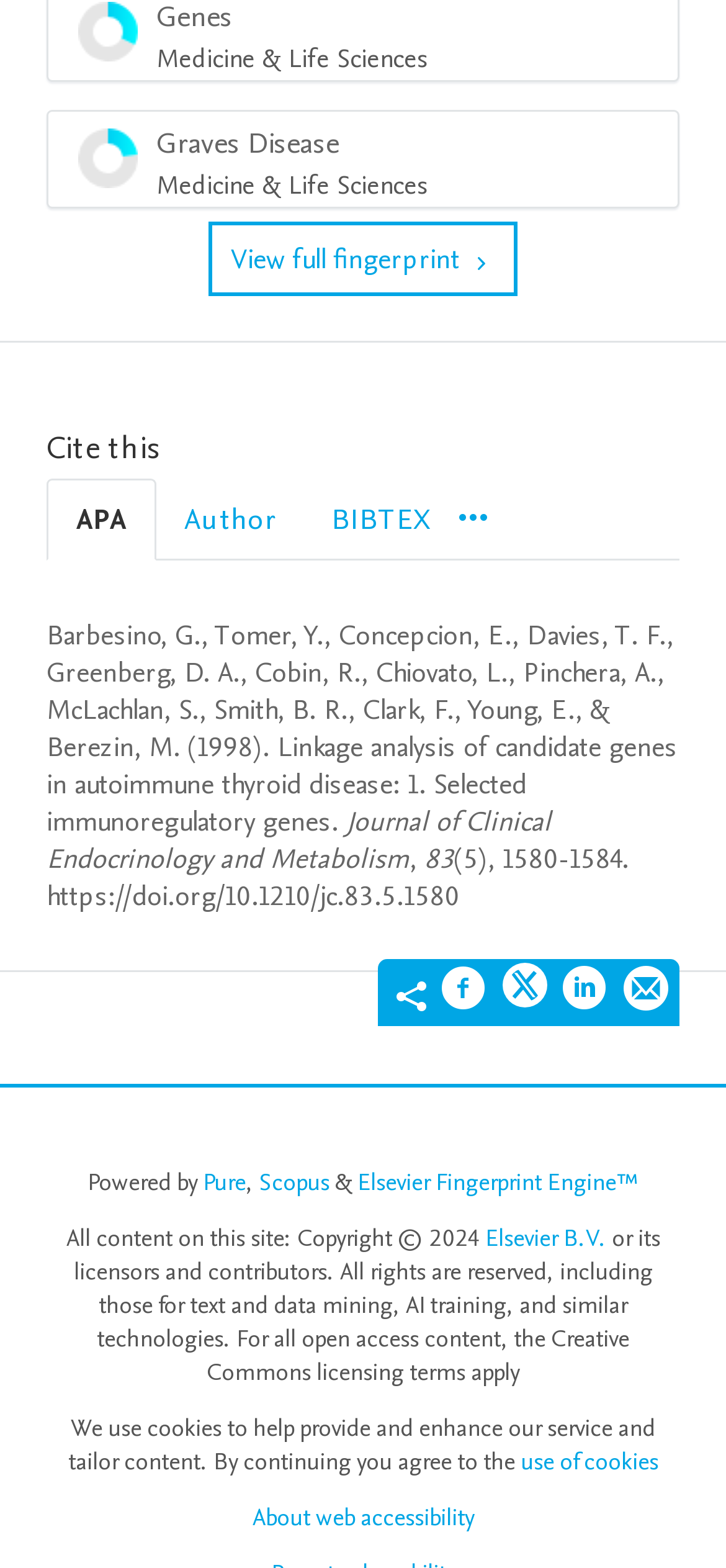What is the title of the journal?
Could you answer the question in a detailed manner, providing as much information as possible?

I found the answer by examining the citation information provided in the 'Cite this' section. The title of the journal is mentioned as 'Journal of Clinical Endocrinology and Metabolism'.